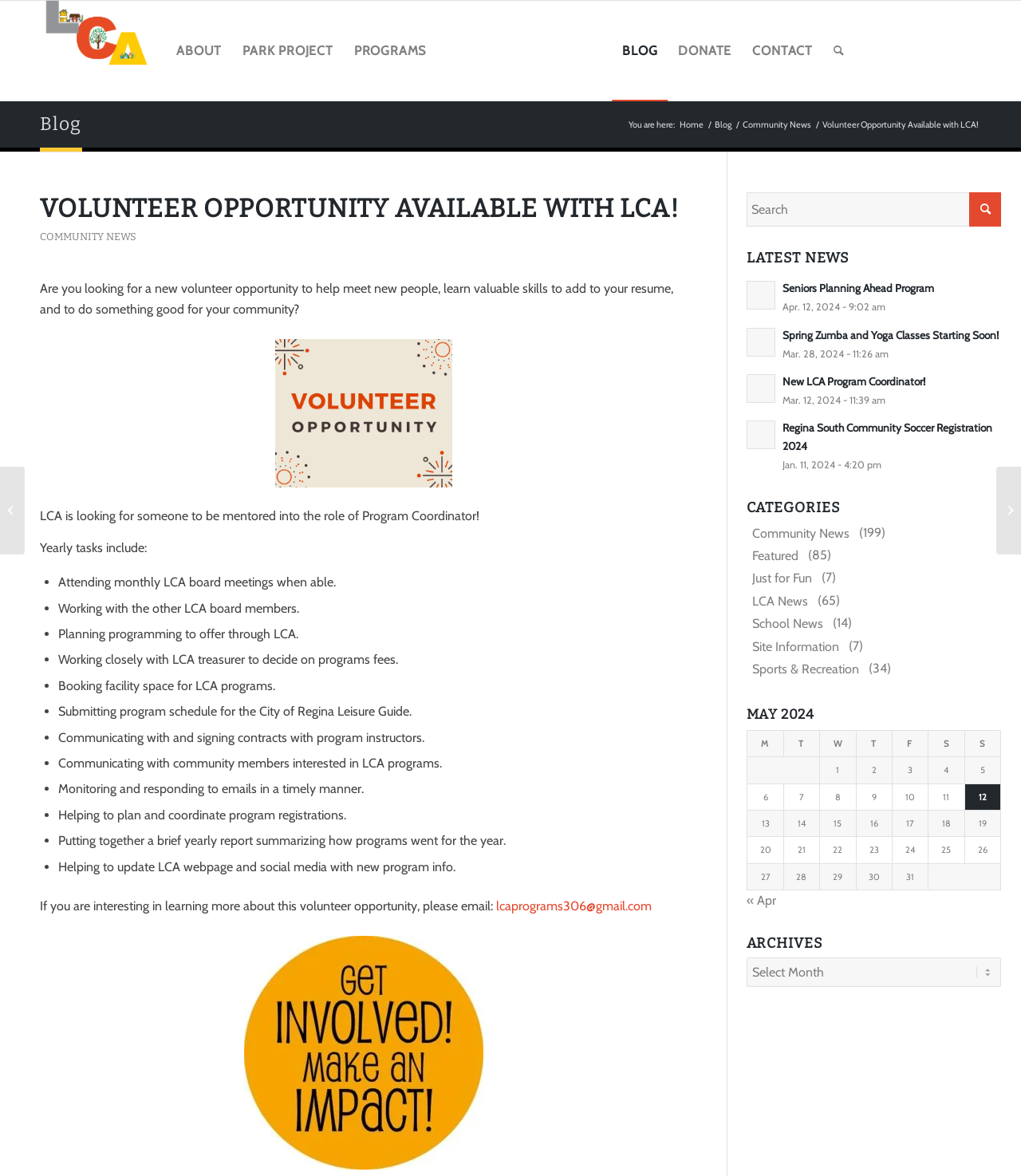How many tasks are listed for the Program Coordinator?
Based on the screenshot, give a detailed explanation to answer the question.

The tasks for the Program Coordinator are listed in bullet points, and there are 12 tasks in total, including 'Attending monthly LCA board meetings when able.', 'Working with the other LCA board members.', and 'Planning programming to offer through LCA.', among others.